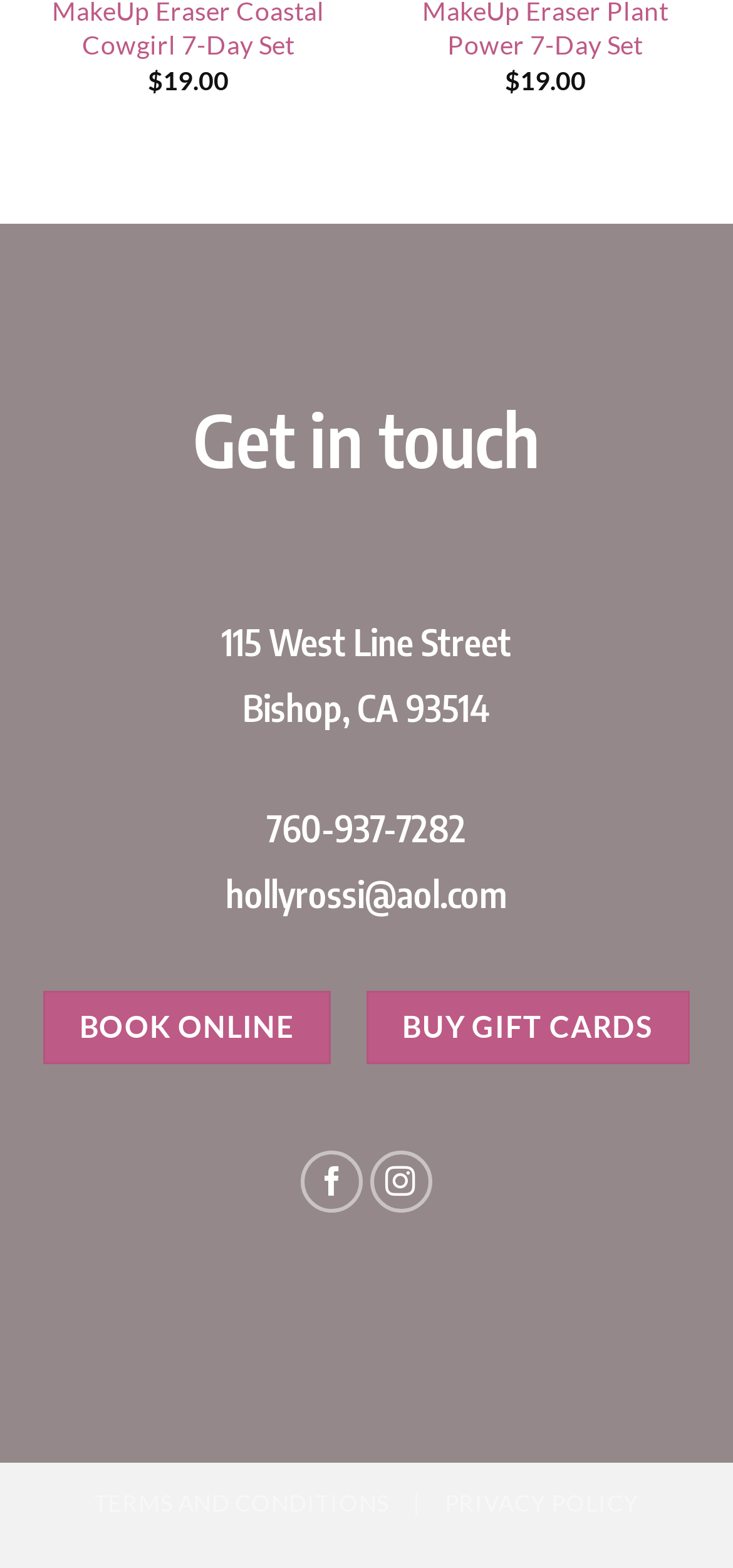Can you determine the bounding box coordinates of the area that needs to be clicked to fulfill the following instruction: "Buy gift cards"?

[0.499, 0.632, 0.942, 0.679]